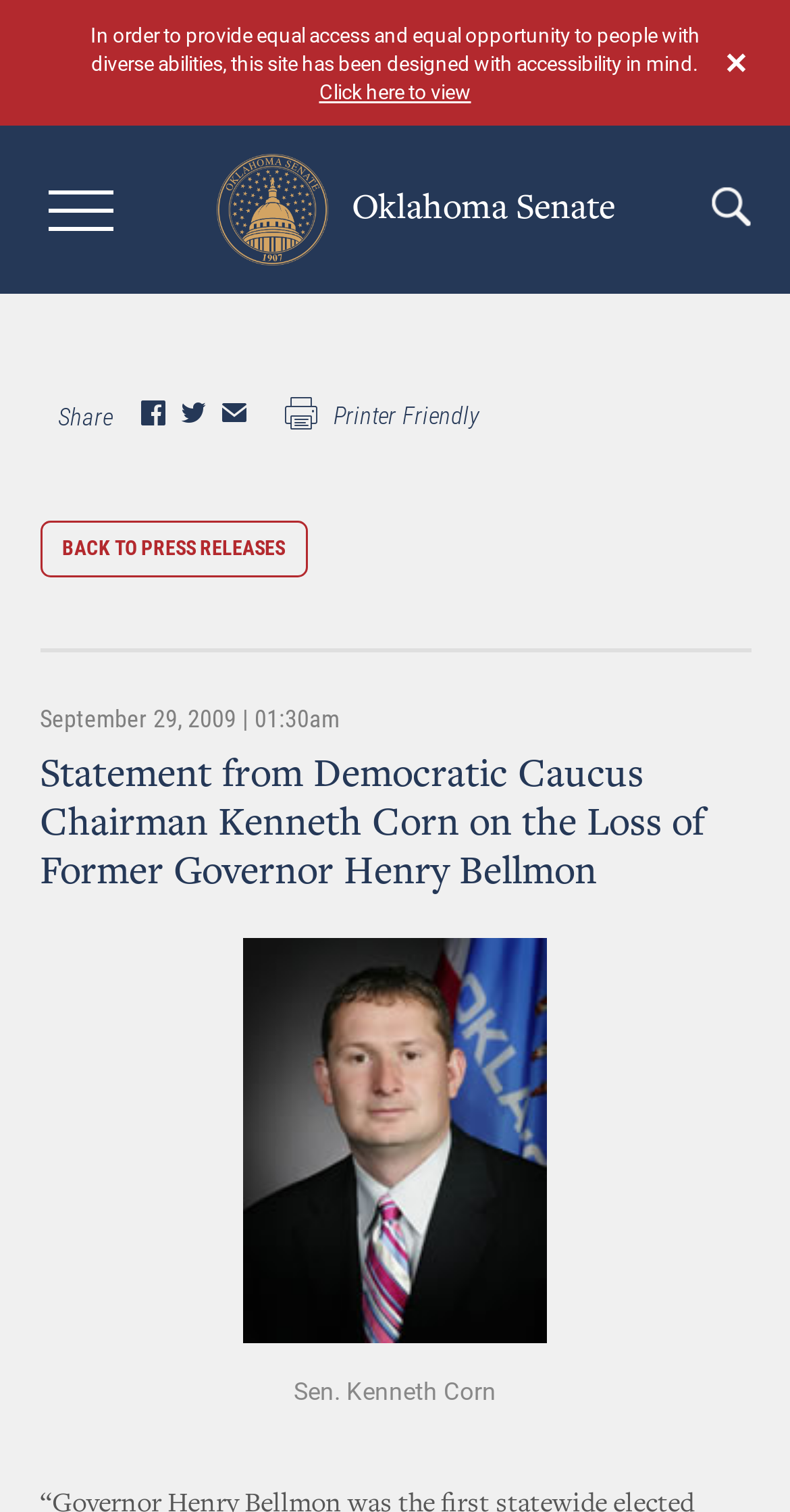Determine the bounding box coordinates for the HTML element described here: "parent_node: Oklahoma Senate".

[0.05, 0.112, 0.153, 0.165]